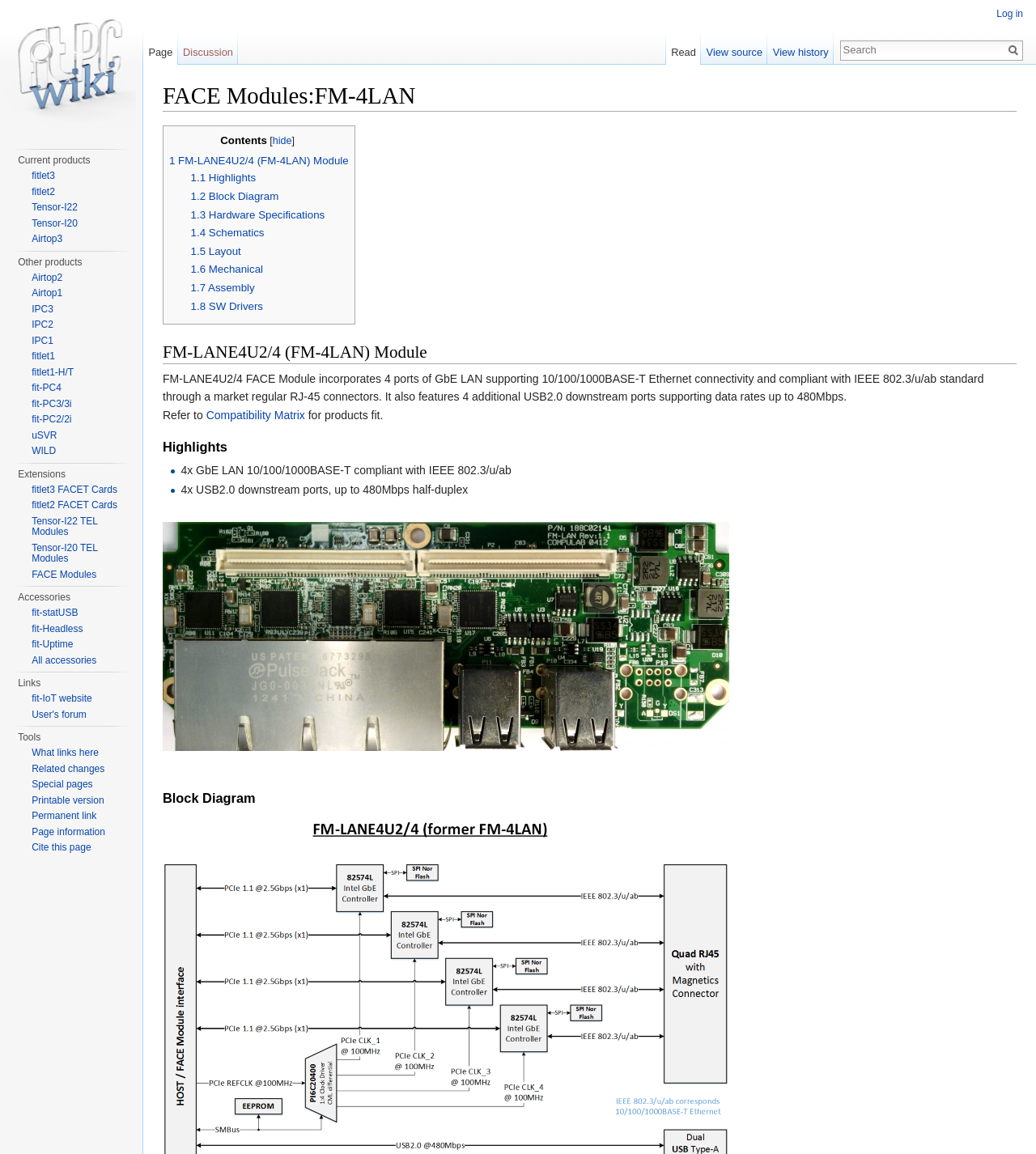How many links are there in the navigation section?
Examine the image and provide an in-depth answer to the question.

I counted the number of links in the navigation section, which includes 'Personal tools', 'Namespaces', 'Views', 'Main', 'Current products', 'Other products', and 'Extensions'. There are 14 links in total.